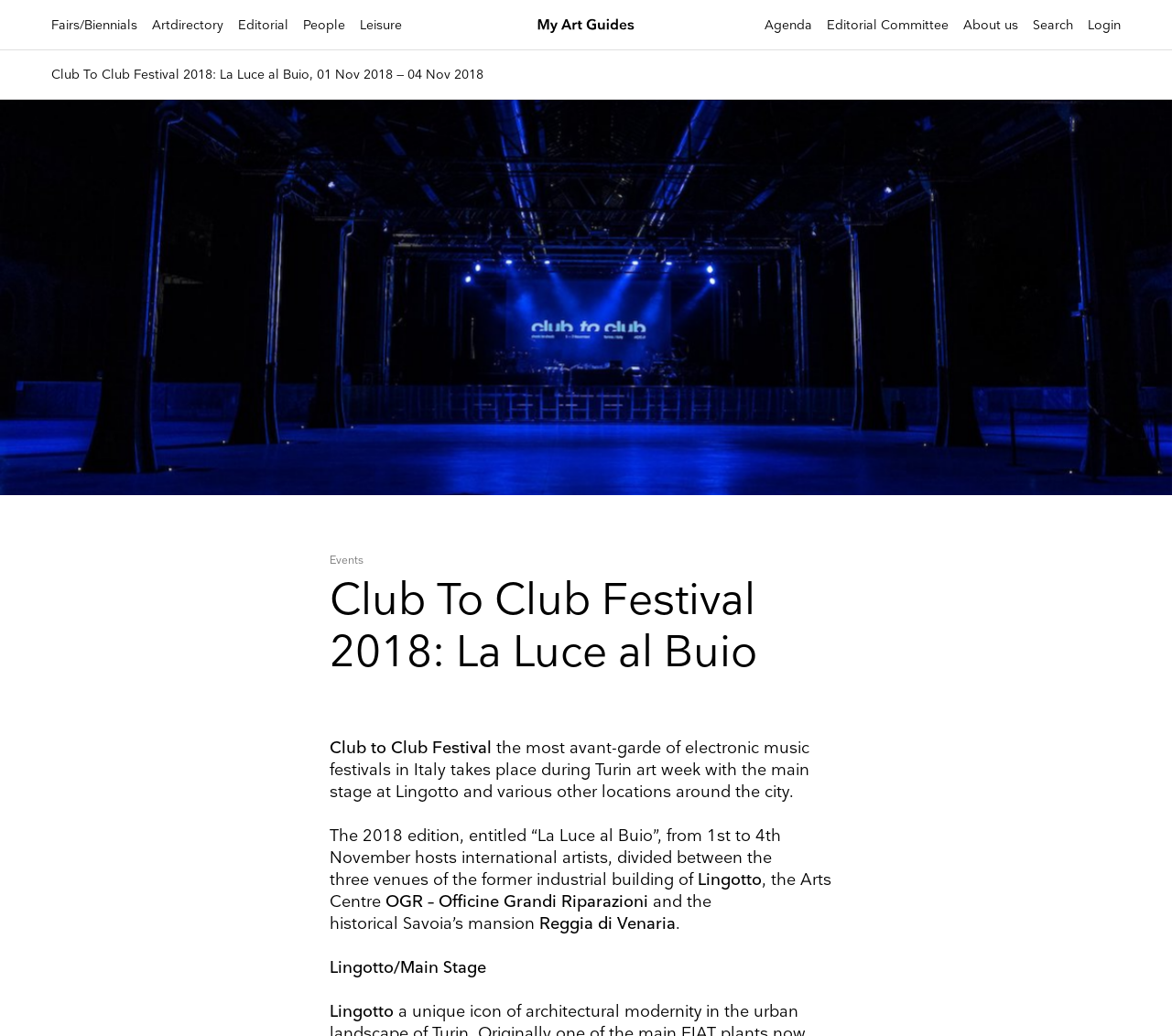Using the format (top-left x, top-left y, bottom-right x, bottom-right y), provide the bounding box coordinates for the described UI element. All values should be floating point numbers between 0 and 1: Officers

None